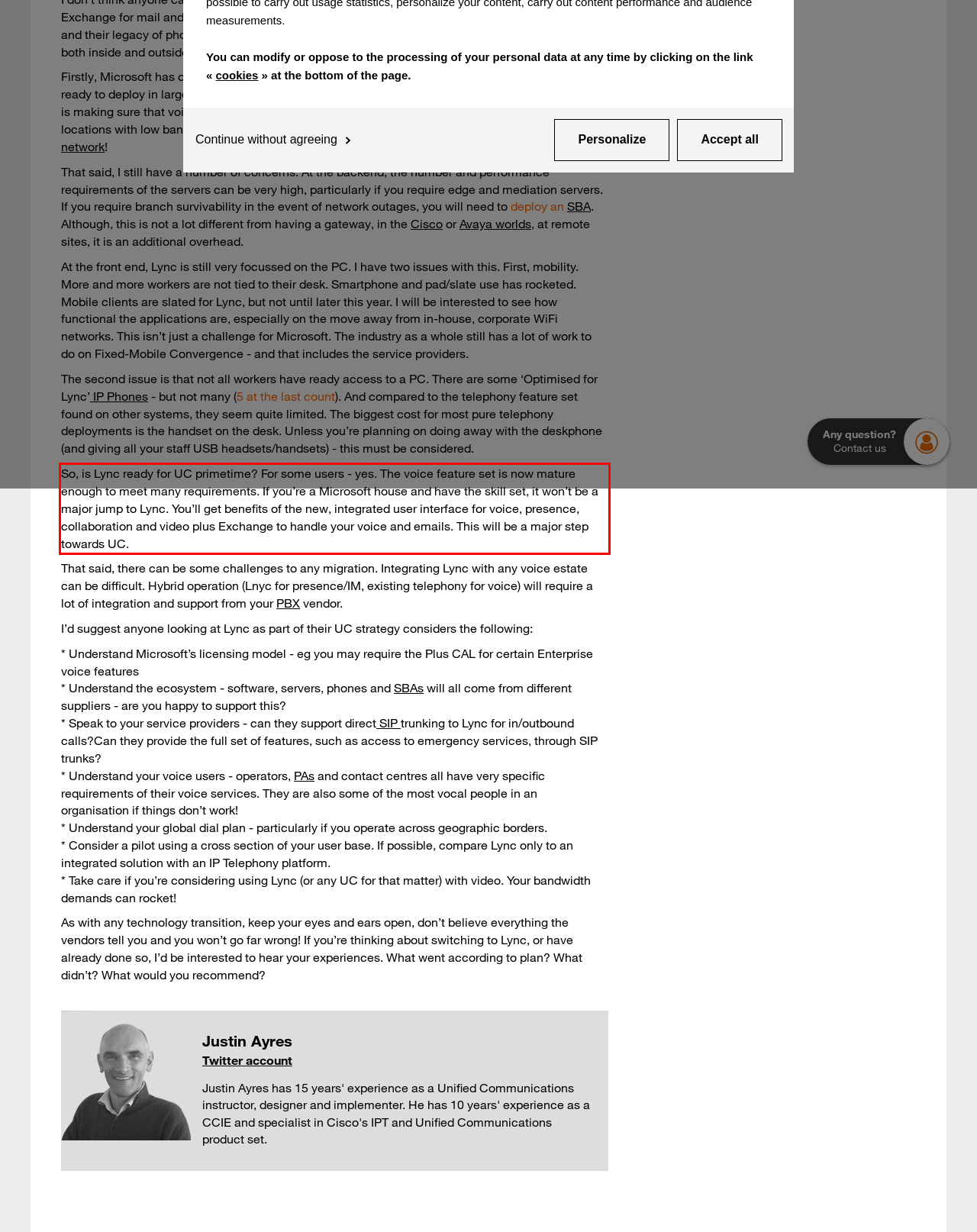With the given screenshot of a webpage, locate the red rectangle bounding box and extract the text content using OCR.

So, is Lync ready for UC primetime? For some users - yes. The voice feature set is now mature enough to meet many requirements. If you’re a Microsoft house and have the skill set, it won’t be a major jump to Lync. You’ll get benefits of the new, integrated user interface for voice, presence, collaboration and video plus Exchange to handle your voice and emails. This will be a major step towards UC.